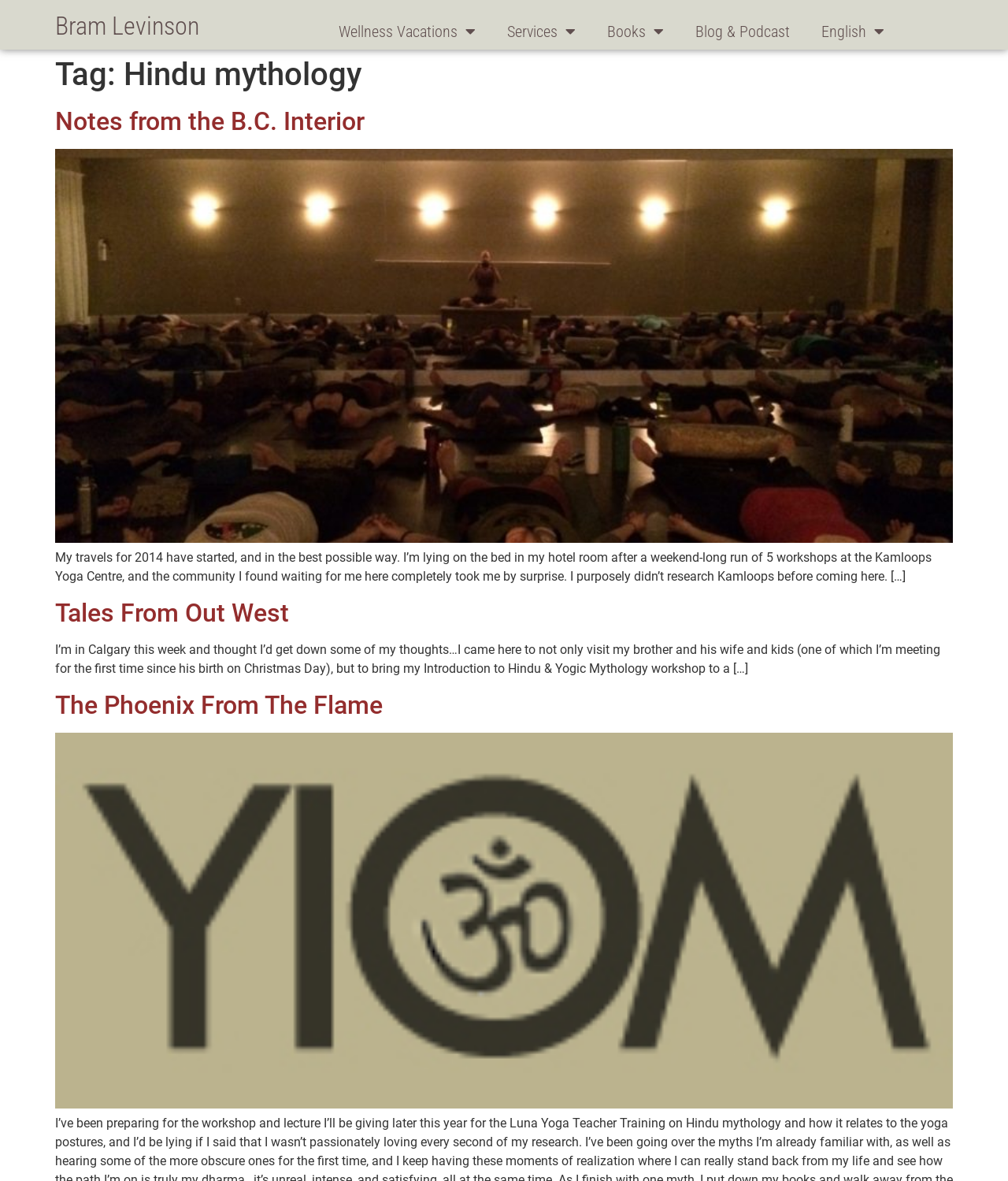Identify the bounding box coordinates of the clickable section necessary to follow the following instruction: "View The Phoenix From The Flame". The coordinates should be presented as four float numbers from 0 to 1, i.e., [left, top, right, bottom].

[0.055, 0.584, 0.38, 0.609]